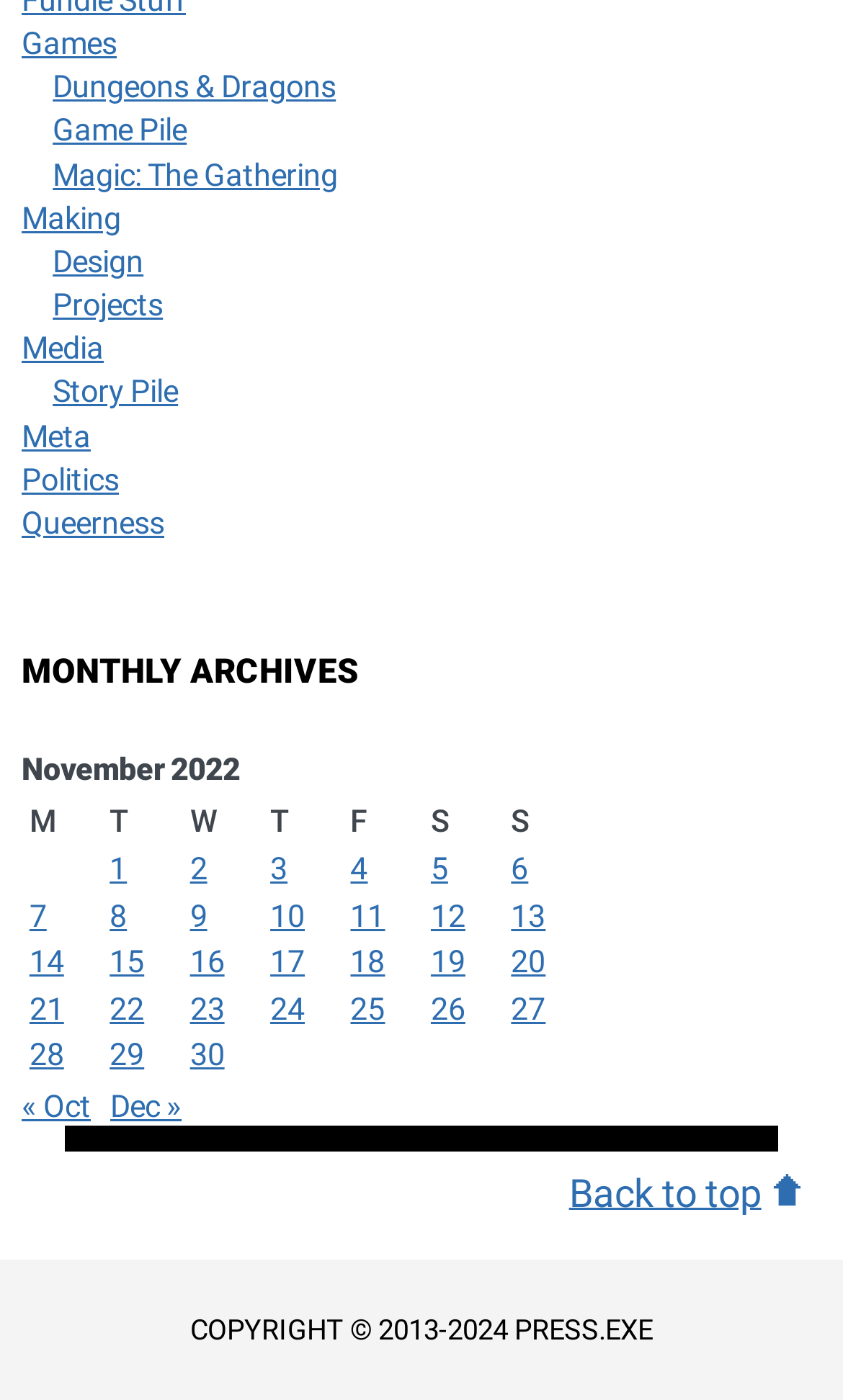Select the bounding box coordinates of the element I need to click to carry out the following instruction: "Explore Design".

[0.063, 0.174, 0.17, 0.201]